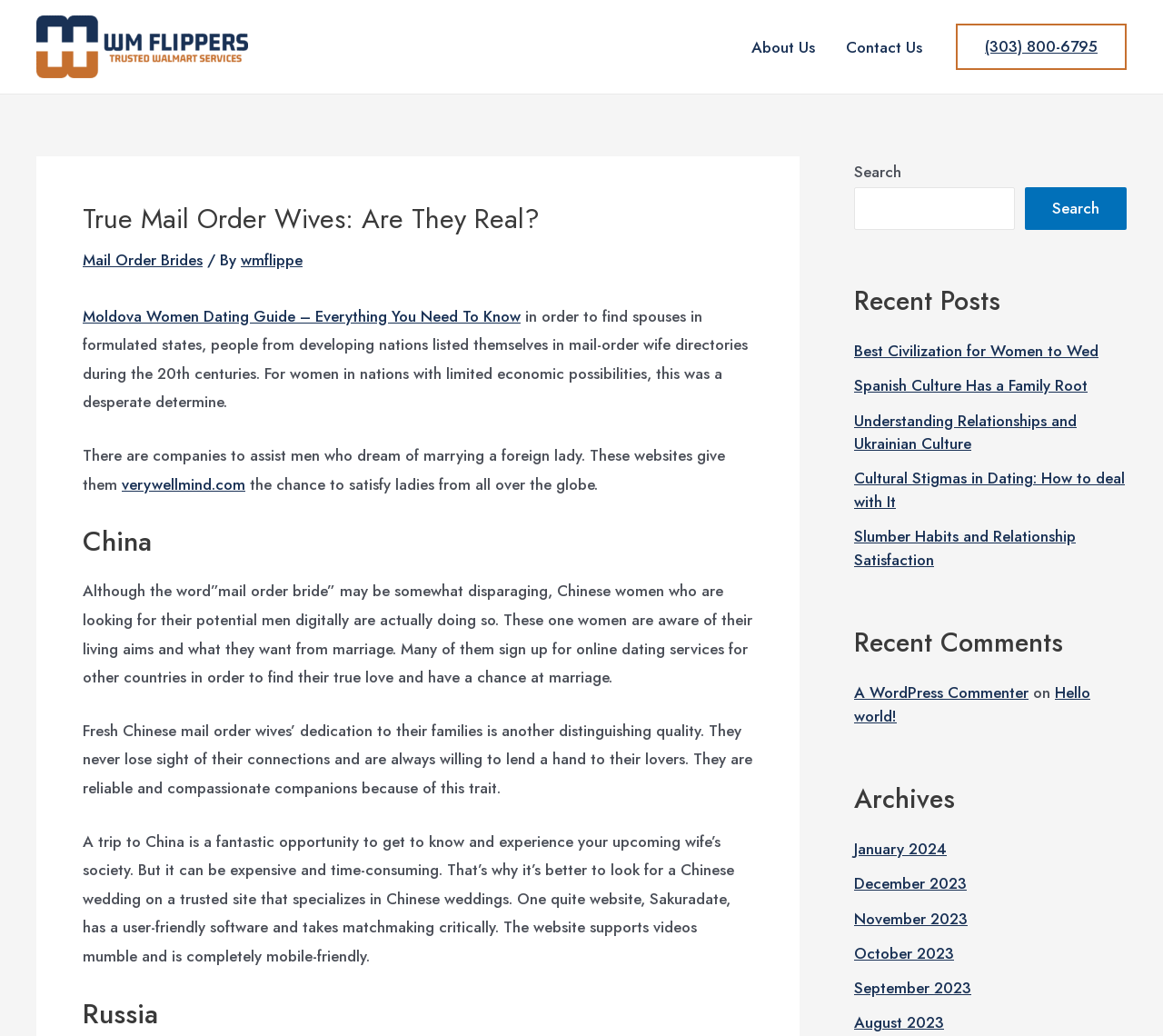Locate the headline of the webpage and generate its content.

True Mail Order Wives: Are They Real?